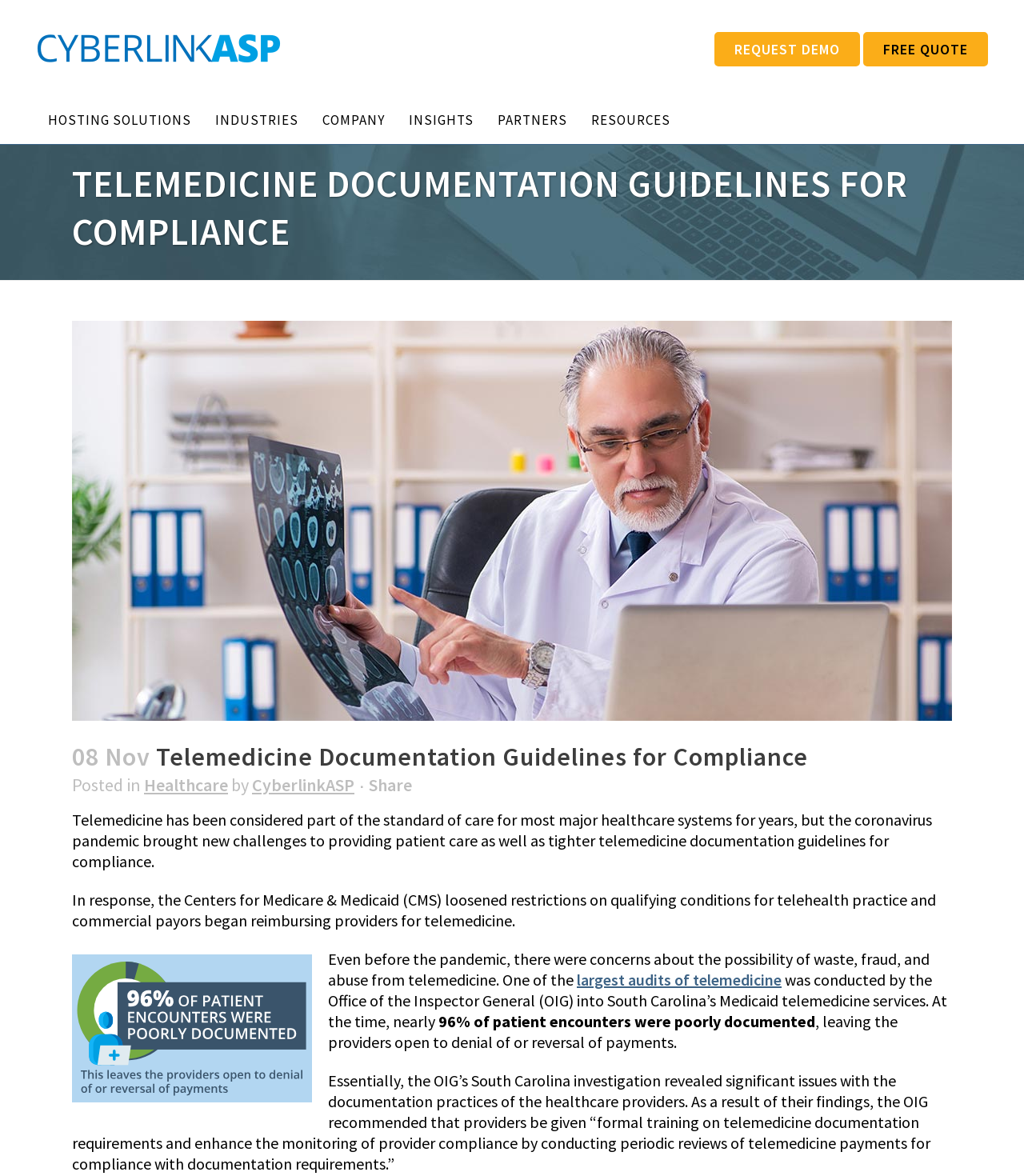Locate the bounding box coordinates of the clickable area to execute the instruction: "Click the 'FREE QUOTE' link". Provide the coordinates as four float numbers between 0 and 1, represented as [left, top, right, bottom].

[0.843, 0.027, 0.965, 0.056]